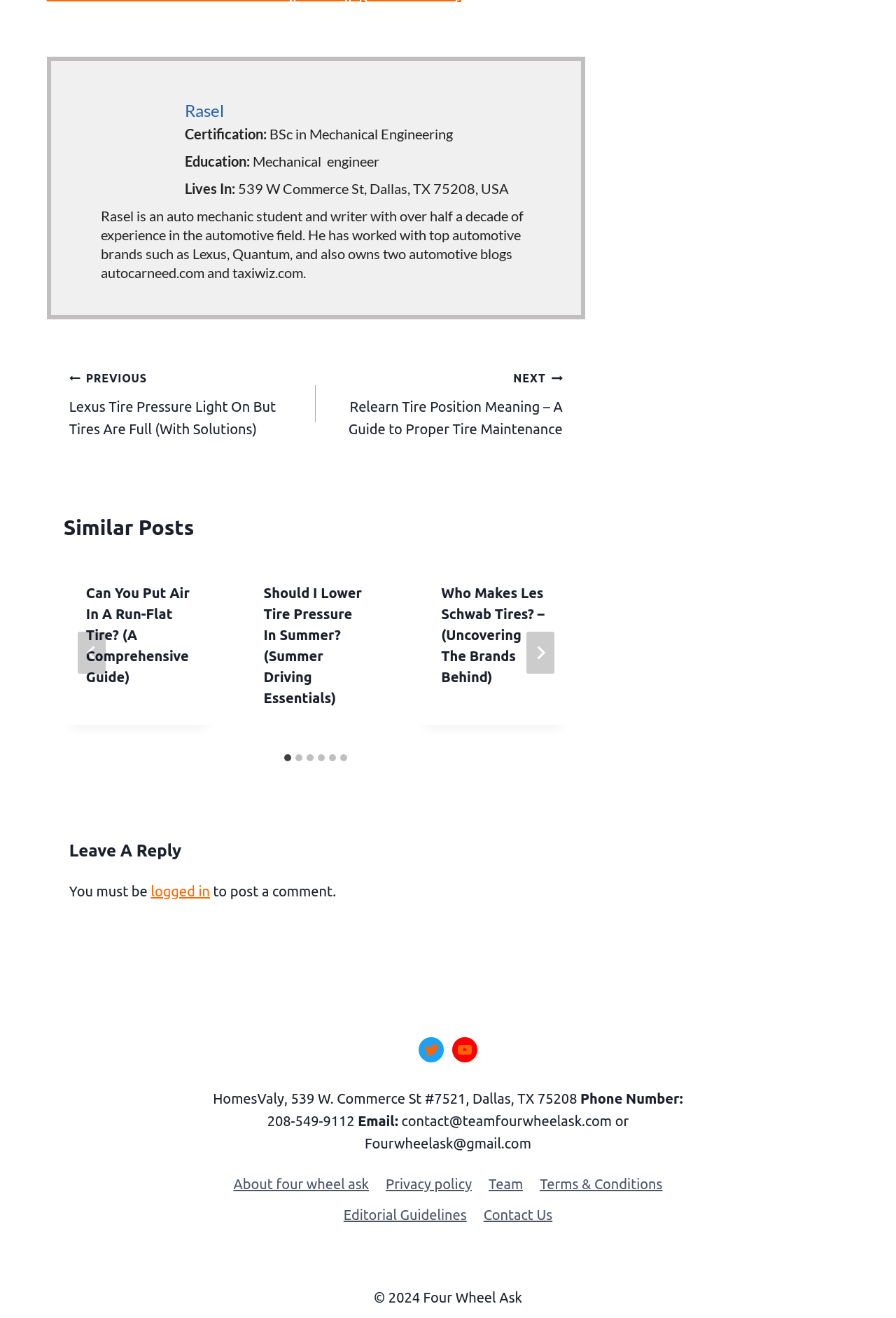What is the address of the author?
Based on the visual content, answer with a single word or a brief phrase.

539 W Commerce St, Dallas, TX 75208, USA